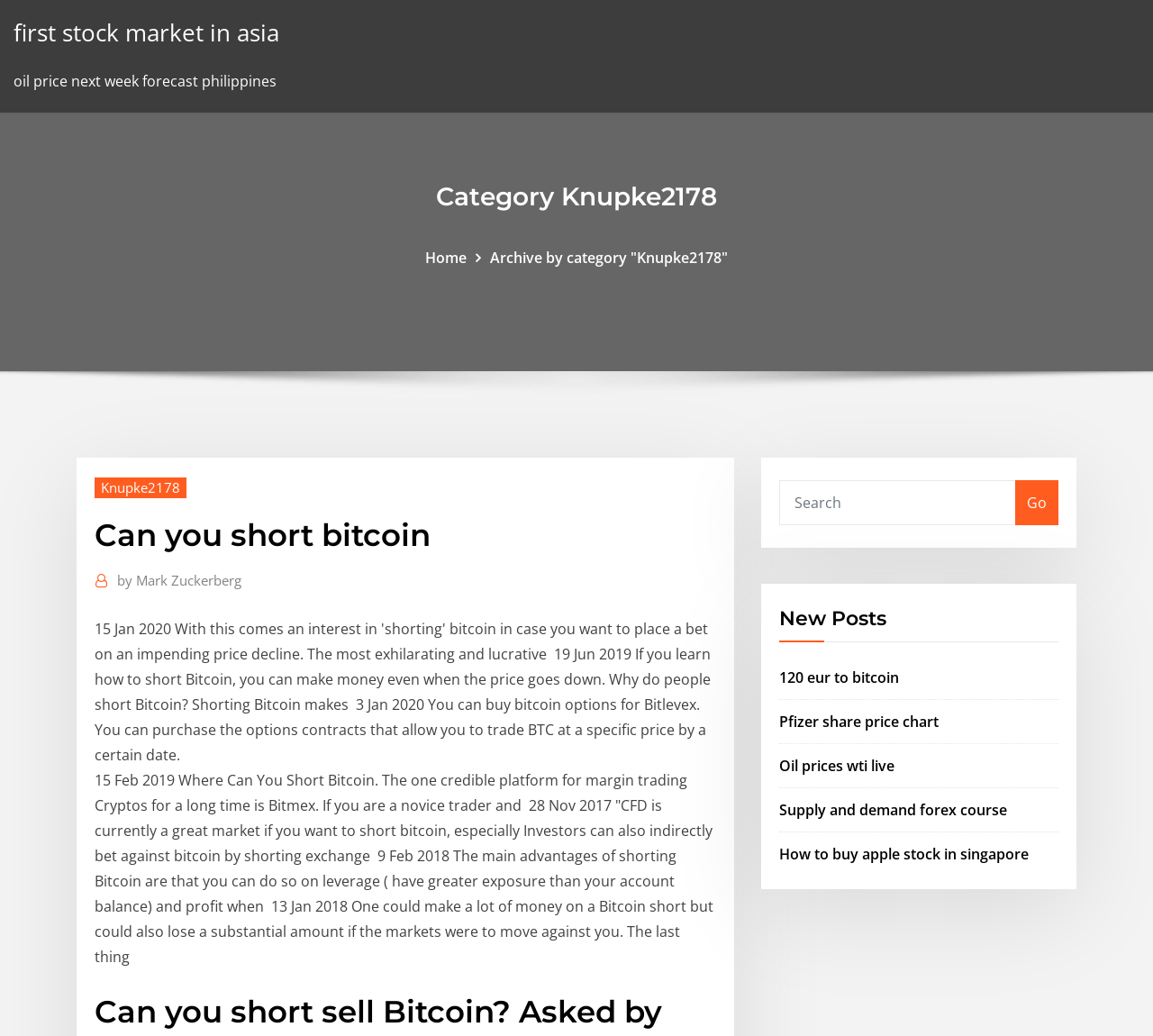Based on the element description: "parent_node: Go name="s" placeholder="Search"", identify the UI element and provide its bounding box coordinates. Use four float numbers between 0 and 1, [left, top, right, bottom].

[0.676, 0.463, 0.881, 0.507]